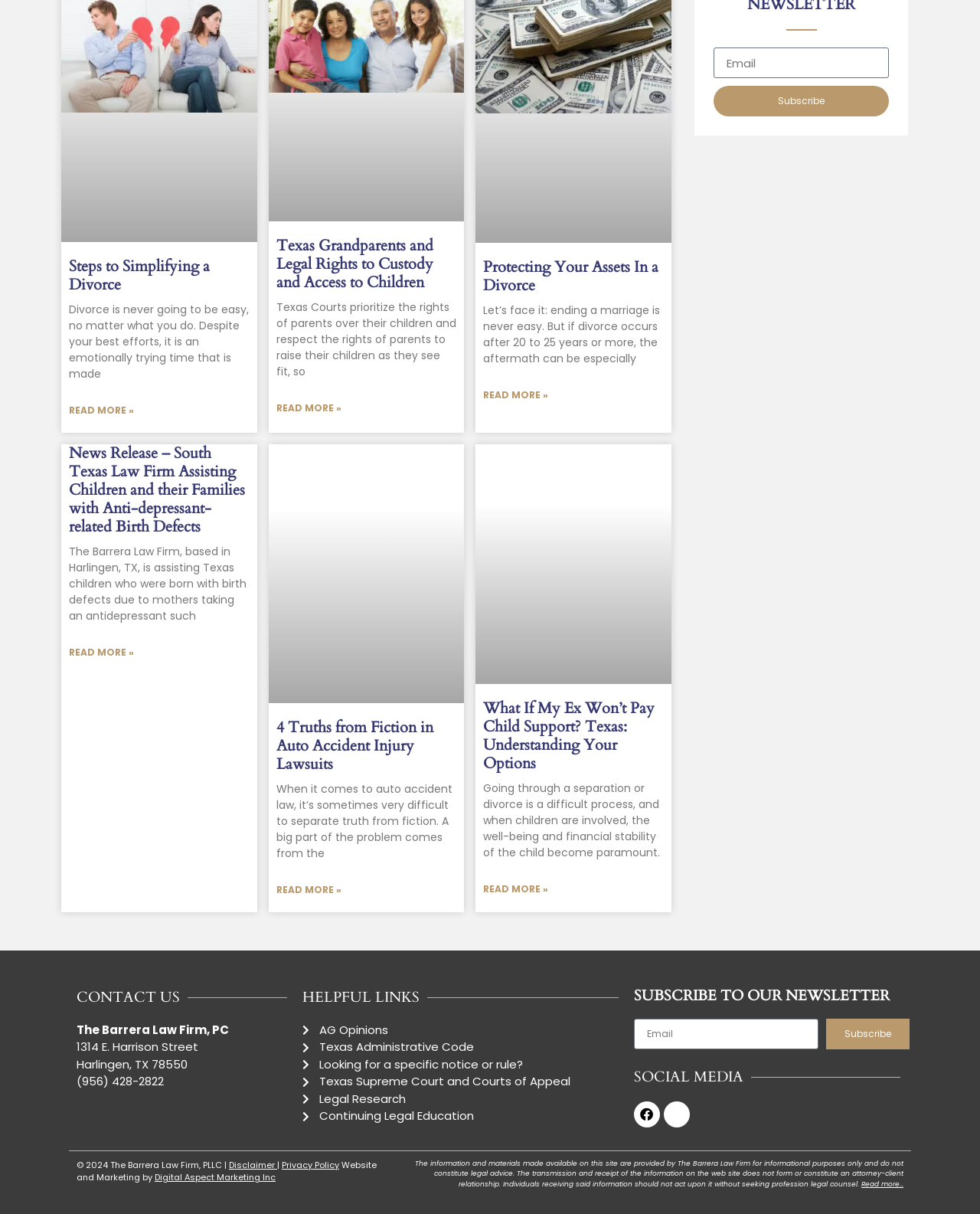How many social media links are there?
Please interpret the details in the image and answer the question thoroughly.

I found the social media links at the bottom of the webpage, where it says 'SOCIAL MEDIA'. There are two links, one for Facebook and one for Twitter.